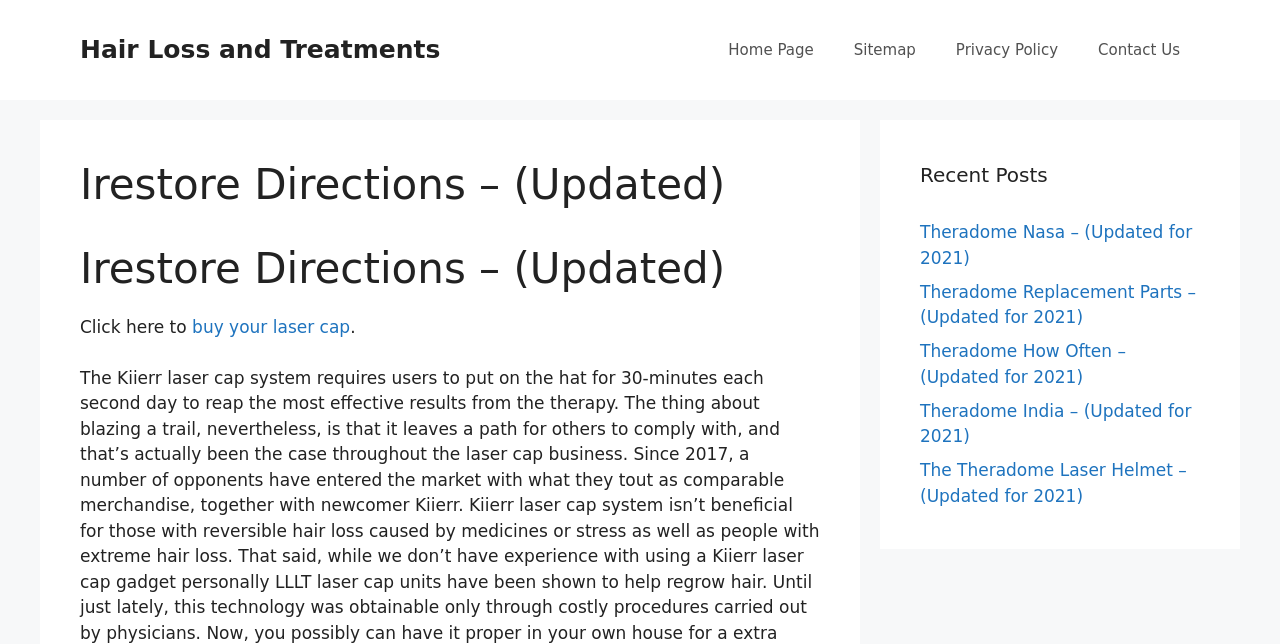Refer to the image and answer the question with as much detail as possible: What is the purpose of the 'Contact Us' link?

The presence of a 'Contact Us' link in the navigation menu suggests that it is intended for users to reach out to the website owners or administrators for inquiries, feedback, or other purposes.